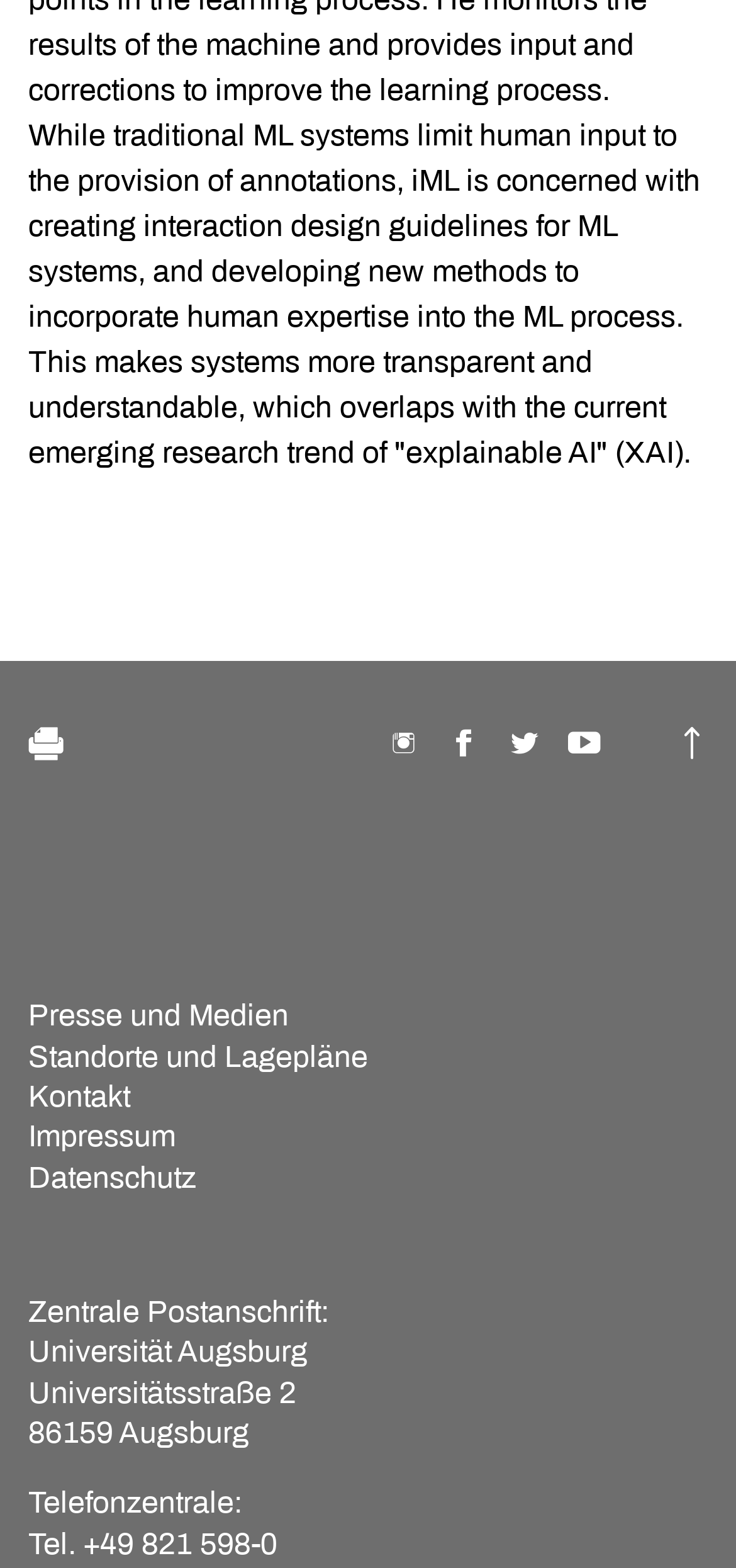Identify the bounding box coordinates for the UI element described as: "Datenschutz". The coordinates should be provided as four floats between 0 and 1: [left, top, right, bottom].

[0.038, 0.74, 0.267, 0.761]